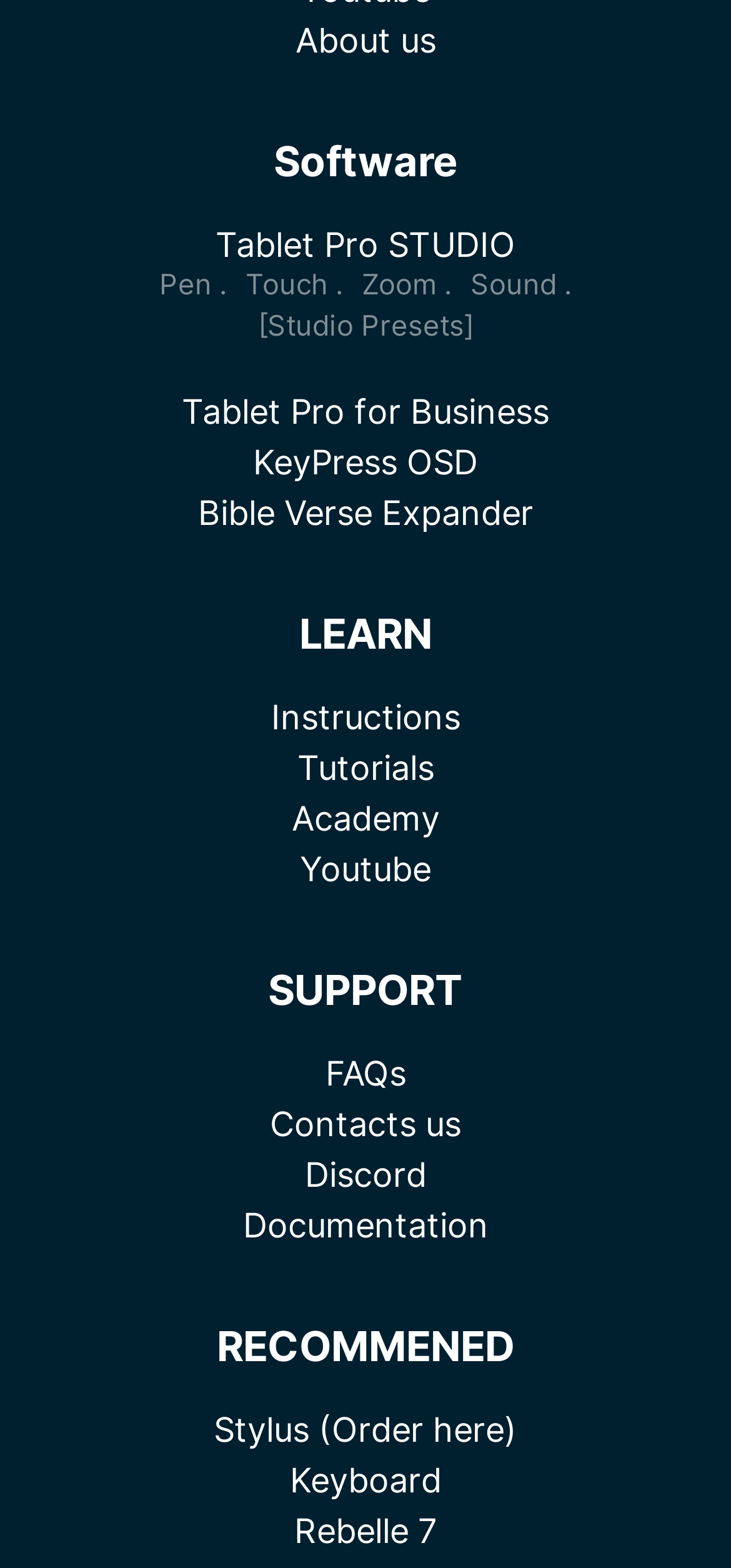Can you specify the bounding box coordinates of the area that needs to be clicked to fulfill the following instruction: "Learn more about Tablet Pro STUDIO"?

[0.077, 0.139, 0.923, 0.172]